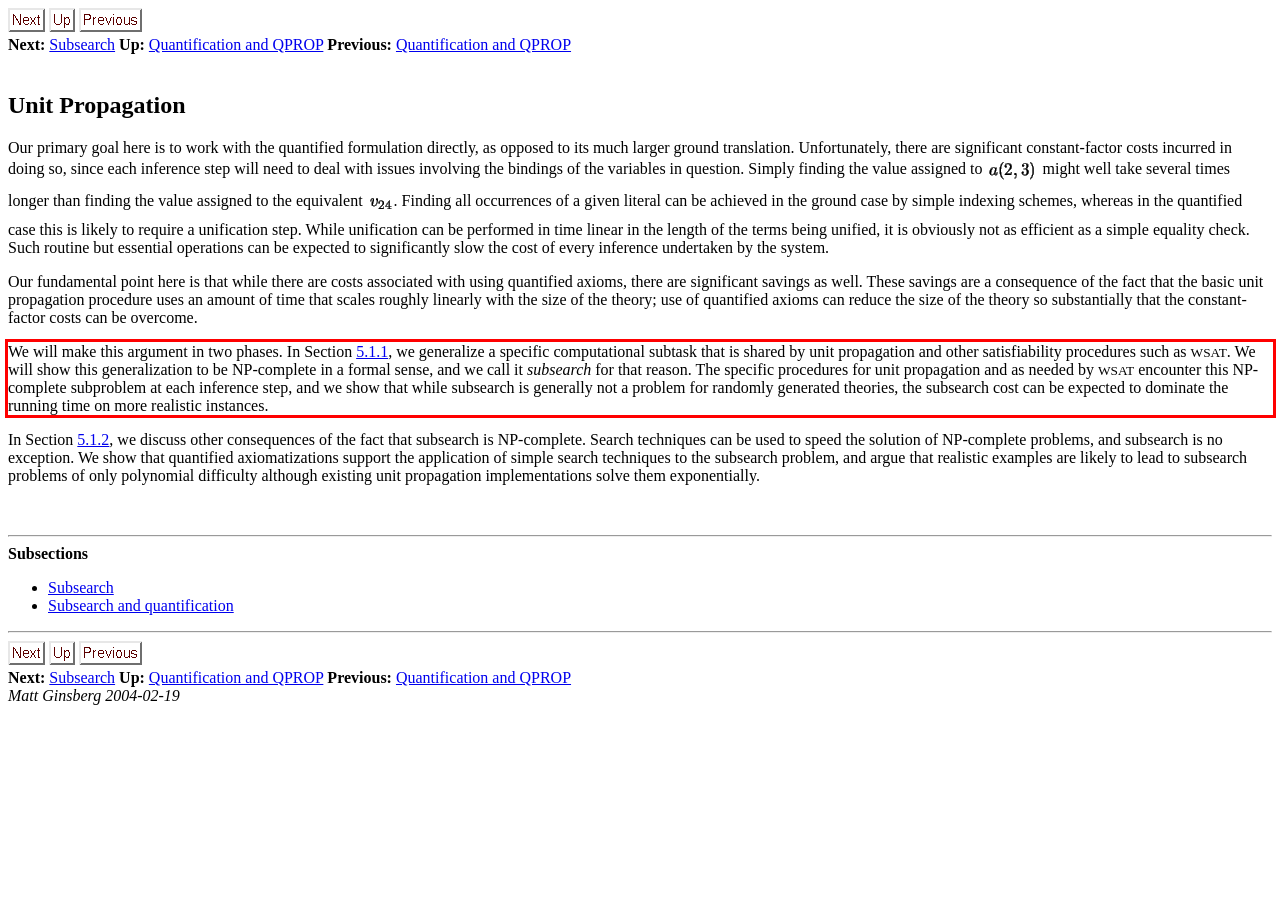Review the screenshot of the webpage and recognize the text inside the red rectangle bounding box. Provide the extracted text content.

We will make this argument in two phases. In Section 5.1.1, we generalize a specific computational subtask that is shared by unit propagation and other satisfiability procedures such as WSAT. We will show this generalization to be NP-complete in a formal sense, and we call it subsearch for that reason. The specific procedures for unit propagation and as needed by WSAT encounter this NP-complete subproblem at each inference step, and we show that while subsearch is generally not a problem for randomly generated theories, the subsearch cost can be expected to dominate the running time on more realistic instances.